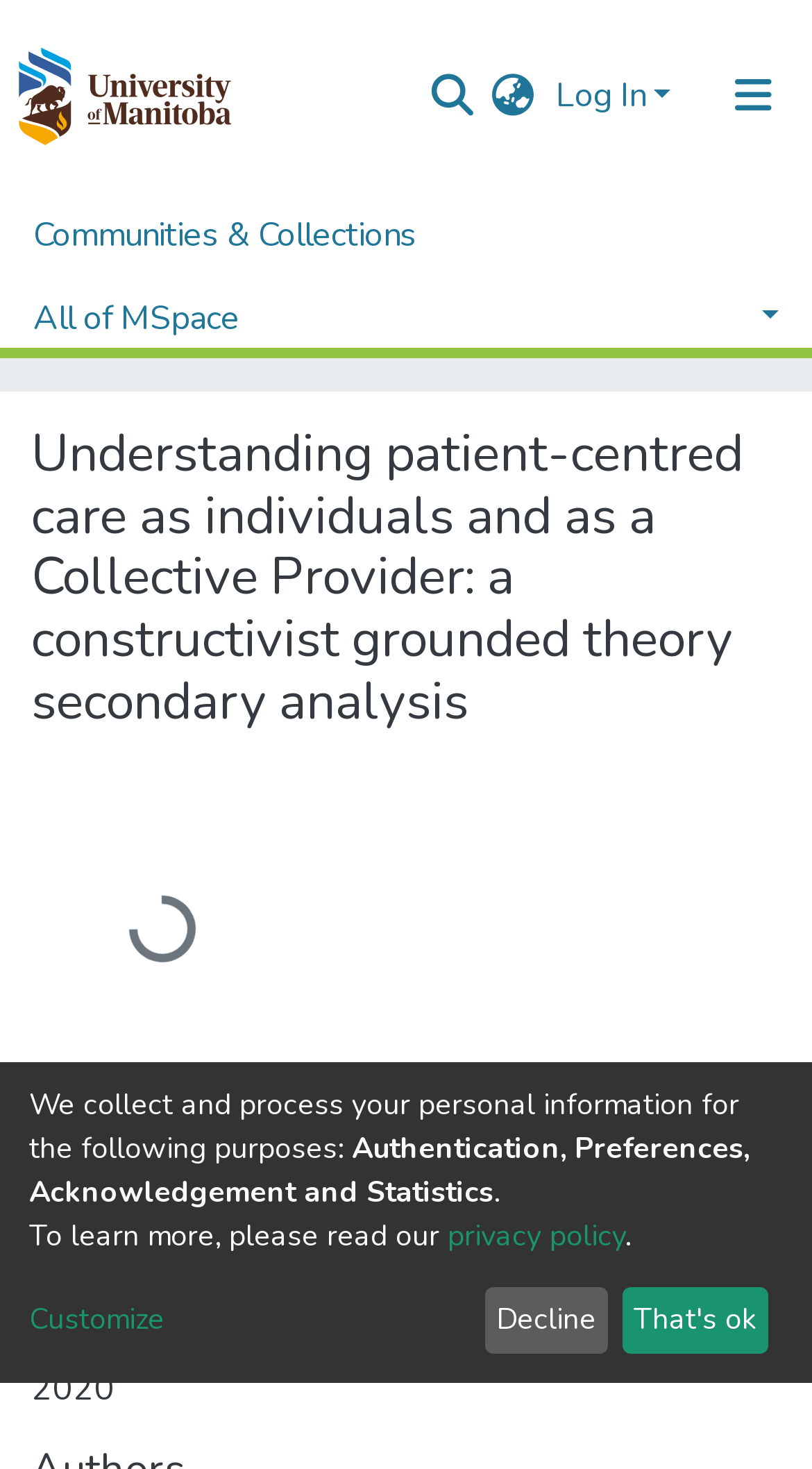Predict the bounding box coordinates for the UI element described as: "Statistics". The coordinates should be four float numbers between 0 and 1, presented as [left, top, right, bottom].

[0.041, 0.245, 0.208, 0.302]